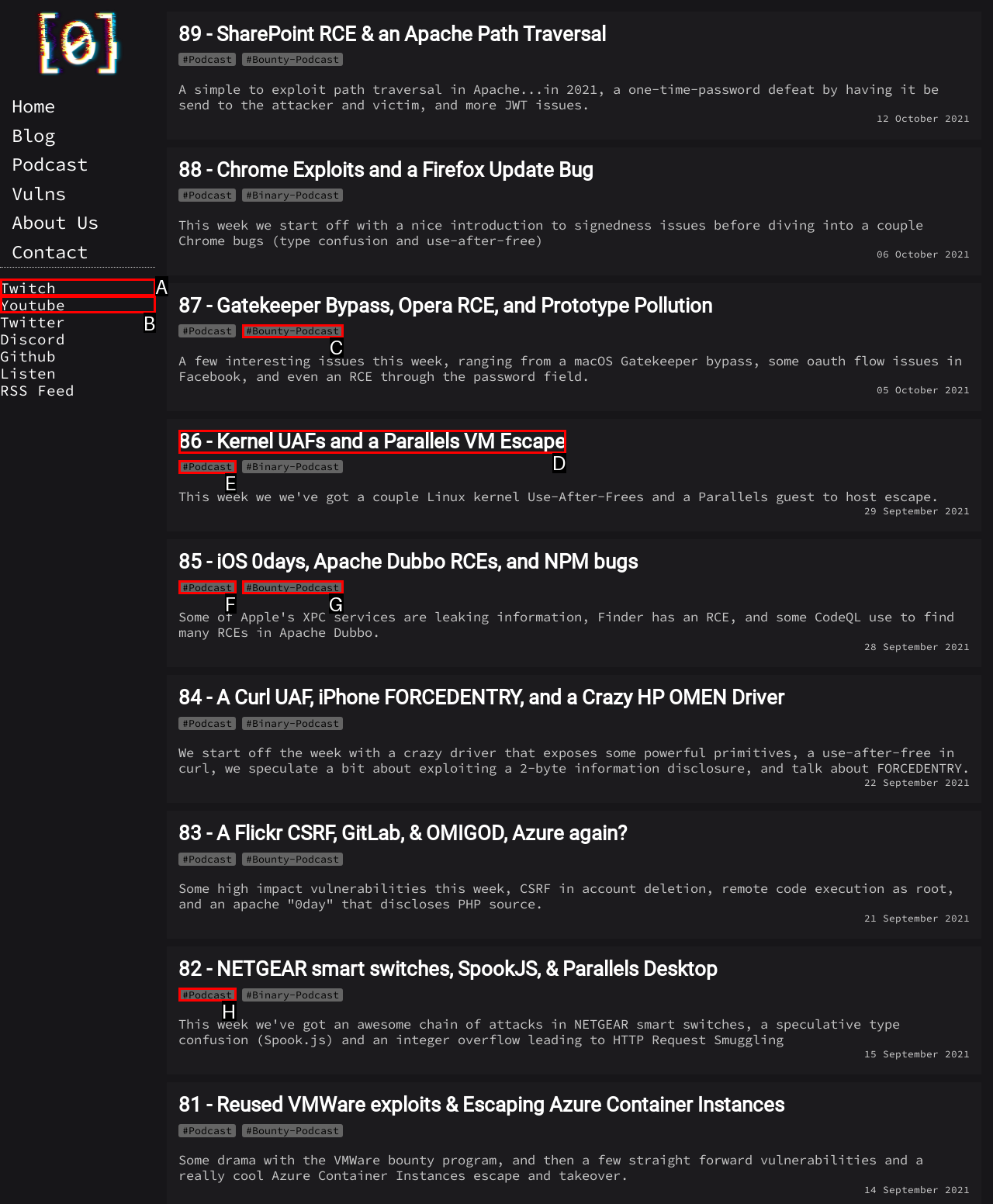What letter corresponds to the UI element described here: https://www.youtube.com/watch?v=GCqspz_UxbU
Reply with the letter from the options provided.

None